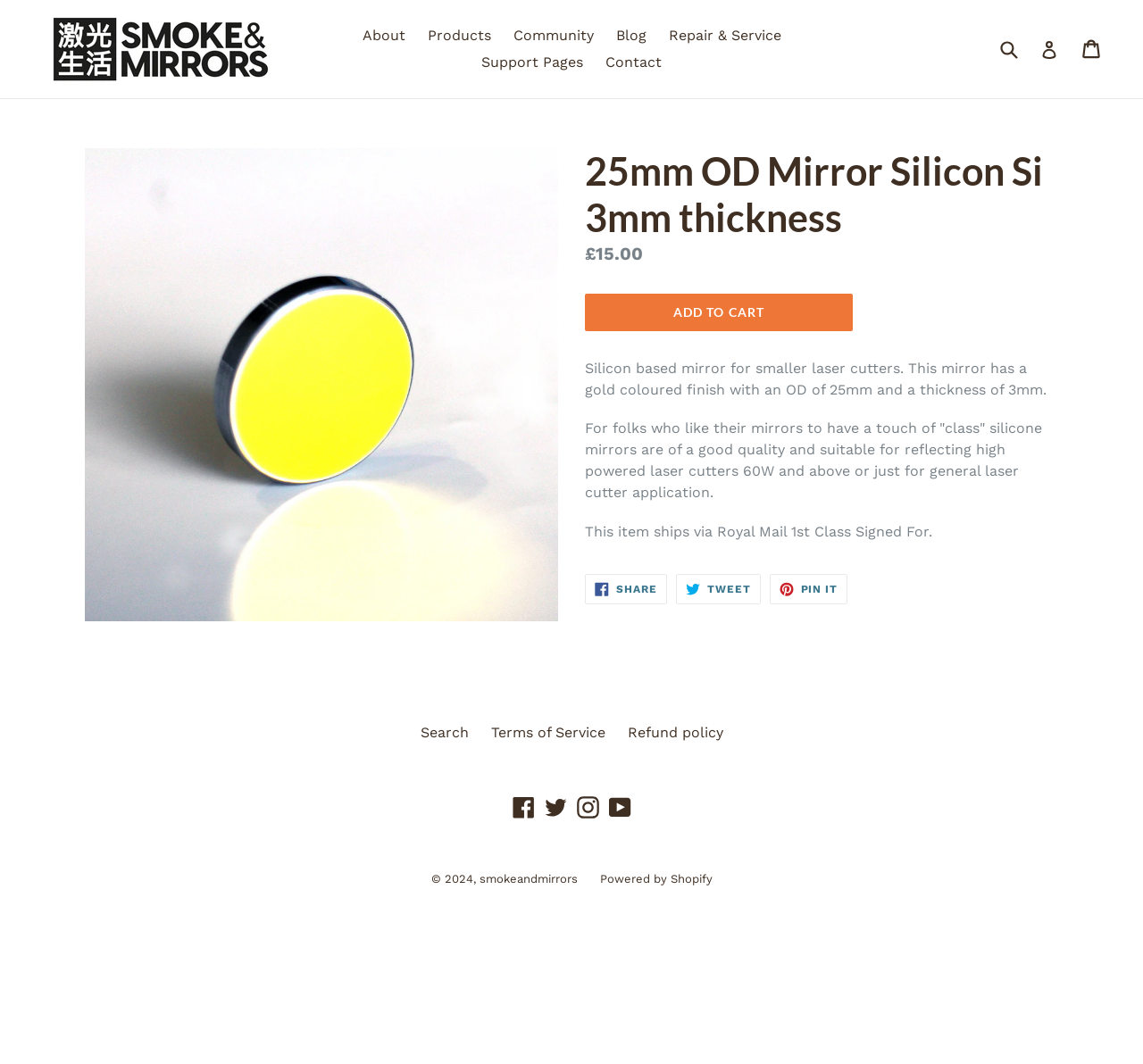Please pinpoint the bounding box coordinates for the region I should click to adhere to this instruction: "Log in to account".

[0.91, 0.029, 0.926, 0.063]